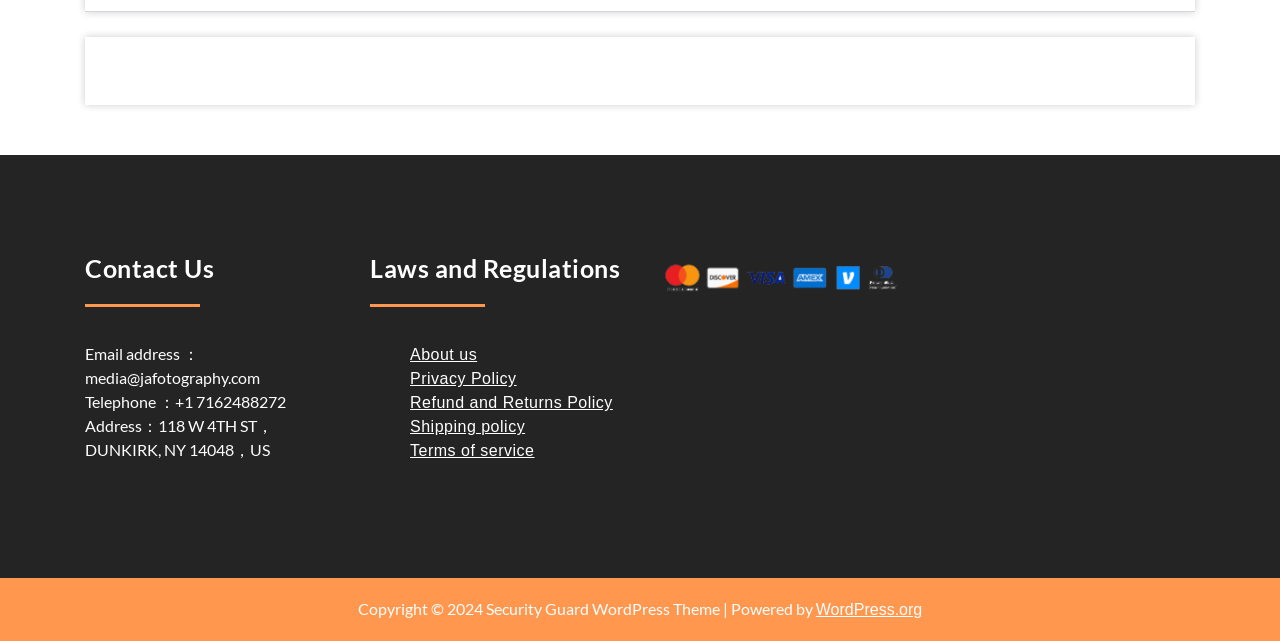What is the telephone number for contact?
Analyze the image and deliver a detailed answer to the question.

I found the contact information section on the webpage, which includes an email address, telephone number, and address. The telephone number is '+1 7162488272'.